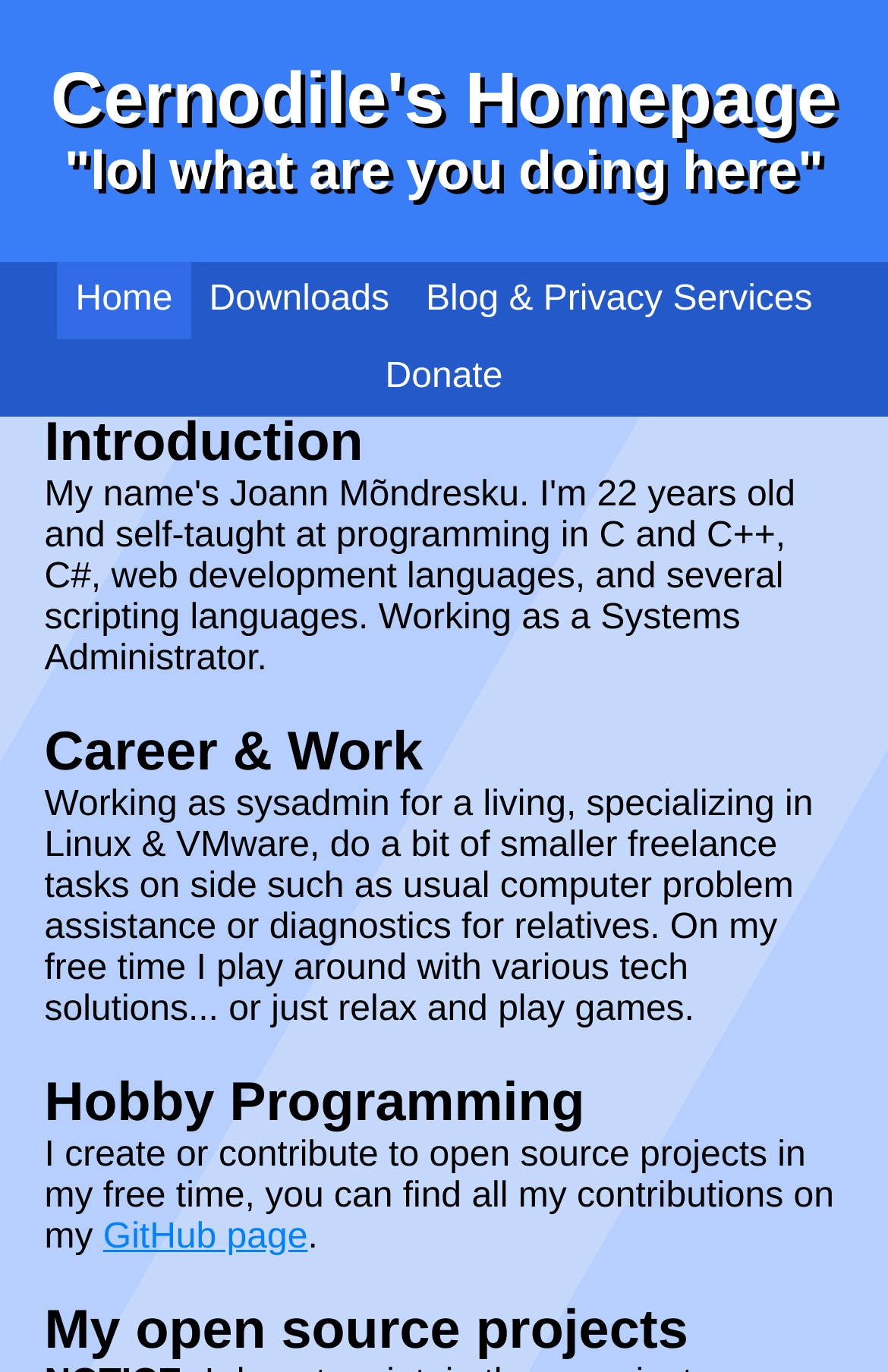Given the following UI element description: "Blog & Privacy Services", find the bounding box coordinates in the webpage screenshot.

[0.459, 0.204, 0.935, 0.232]